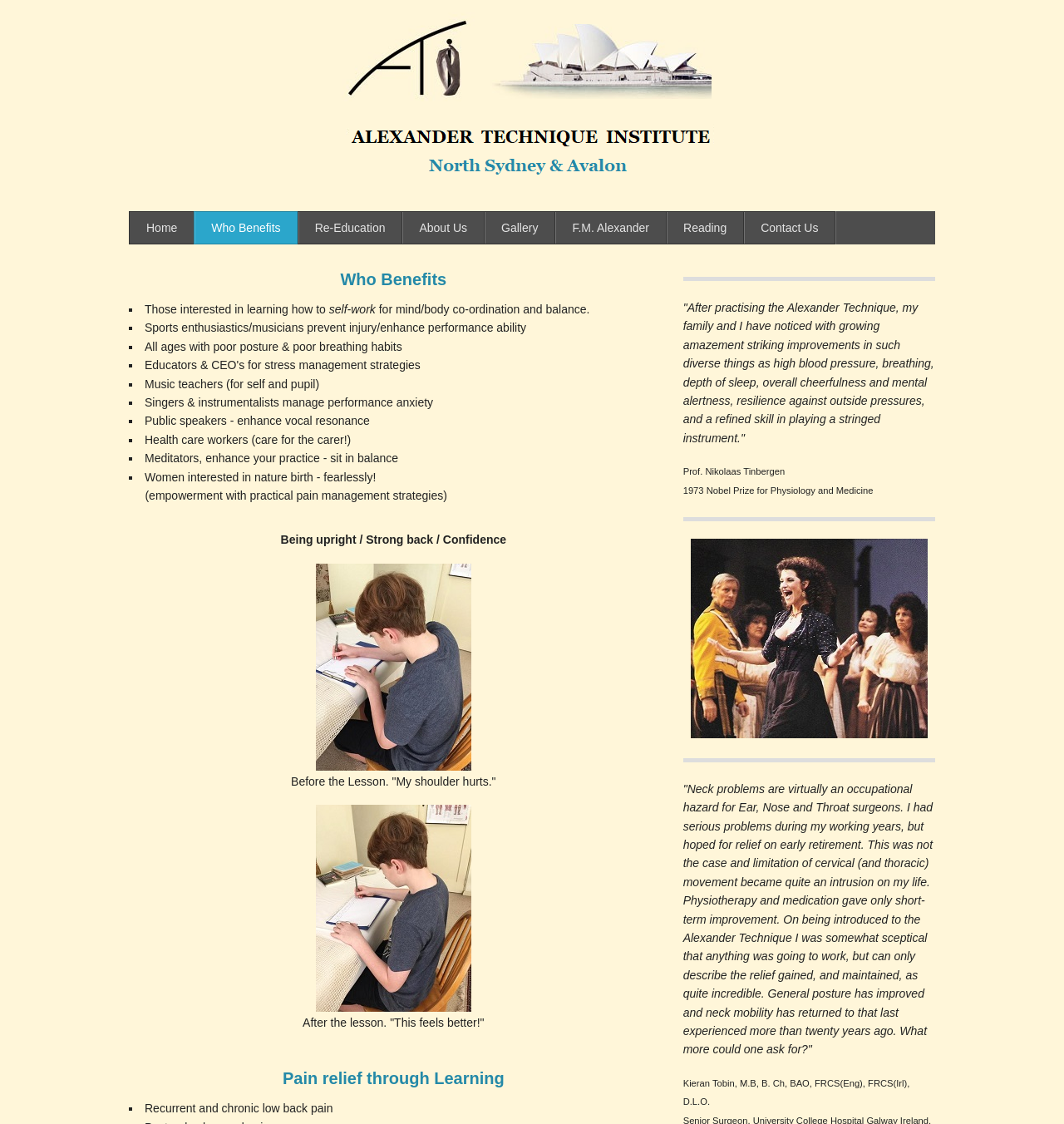Locate the bounding box of the UI element with the following description: "Re-Education".

[0.28, 0.189, 0.378, 0.217]